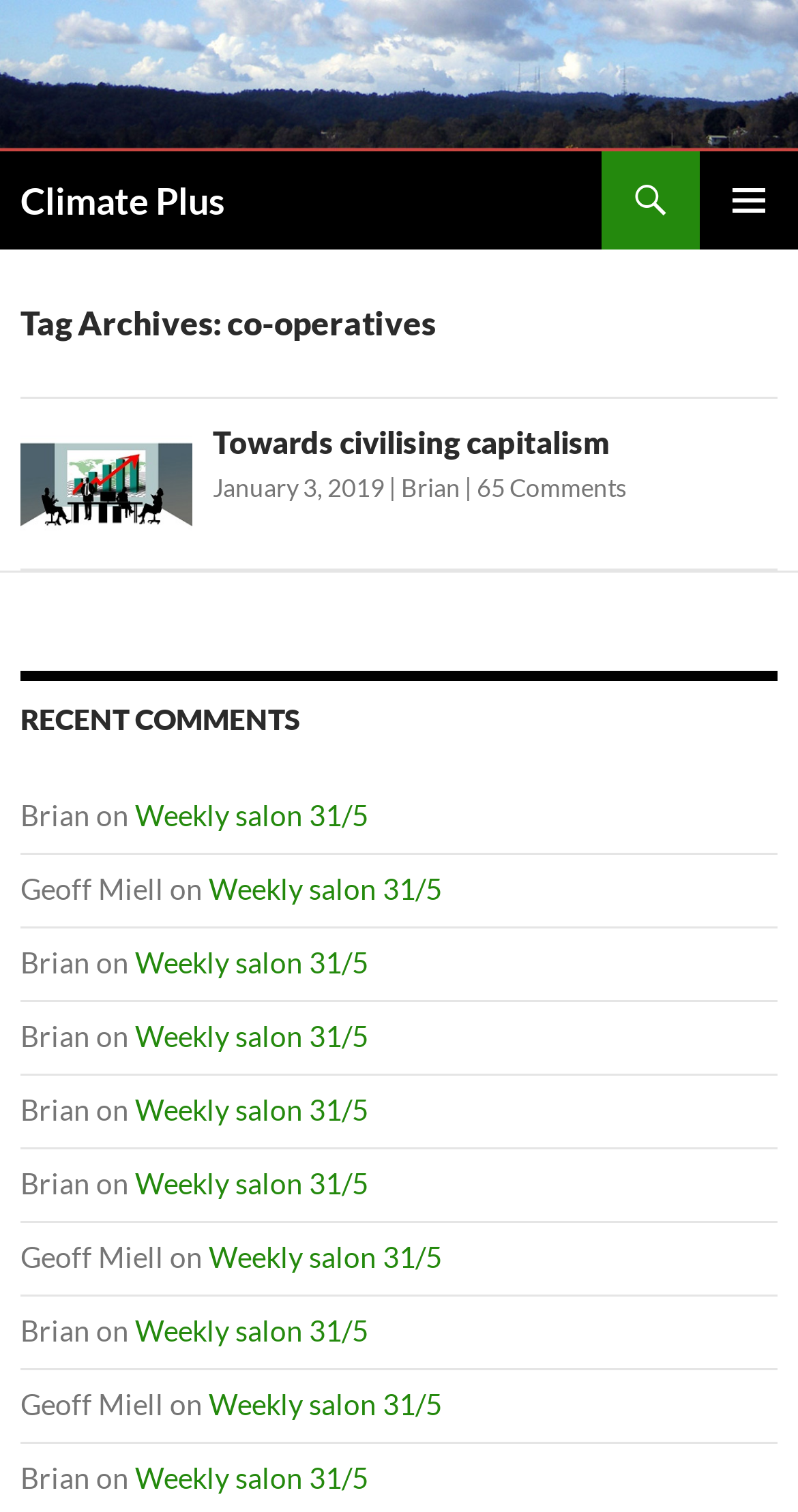What is the title of the current article?
Using the image, provide a concise answer in one word or a short phrase.

Towards civilising capitalism